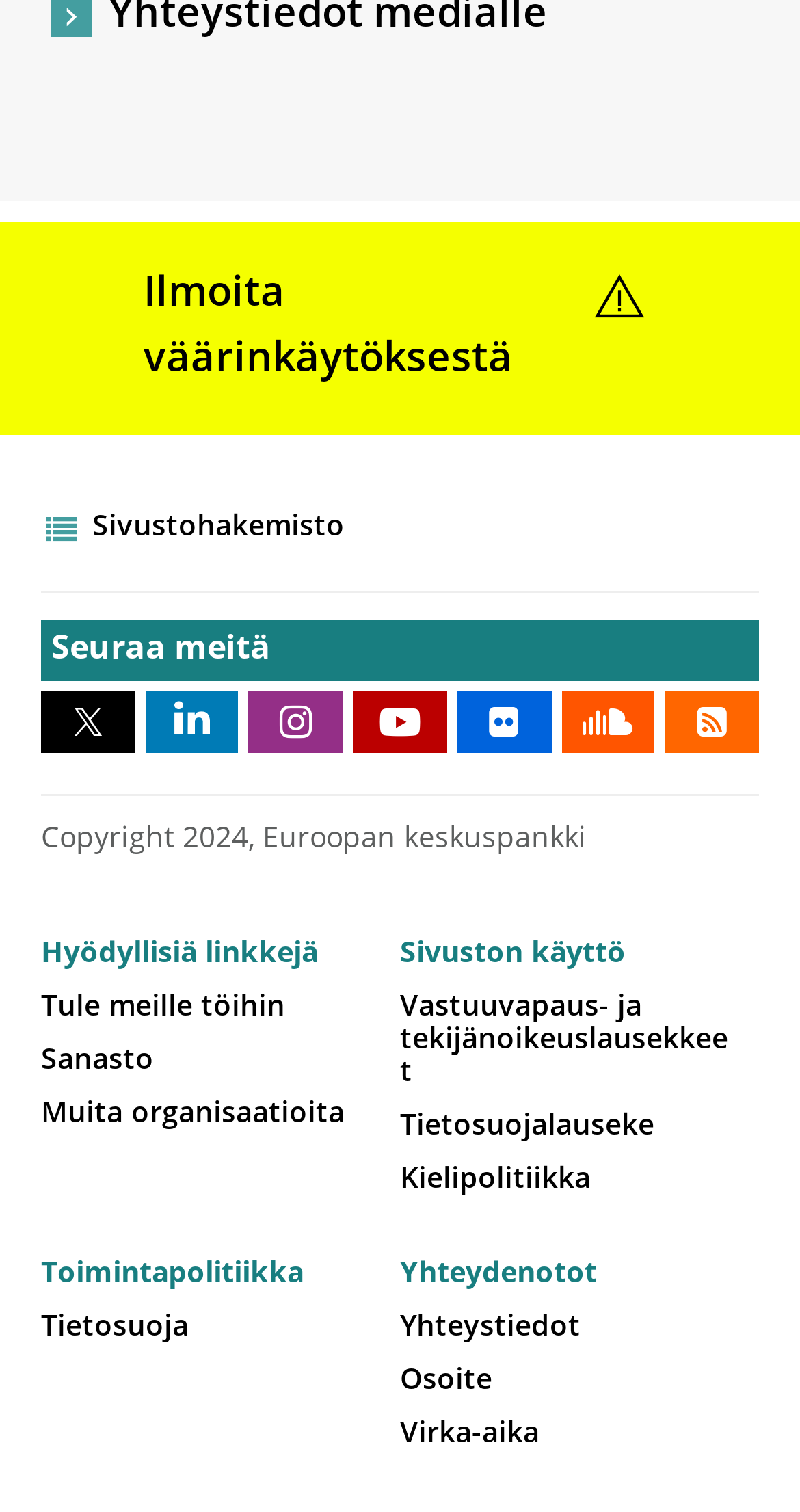Refer to the image and answer the question with as much detail as possible: How many social media links are available?

I counted the number of link elements with icons (uea47, ue9bd, ue9b0, uea56, ue989, uea20) located at the bottom of the page, which are likely social media links.